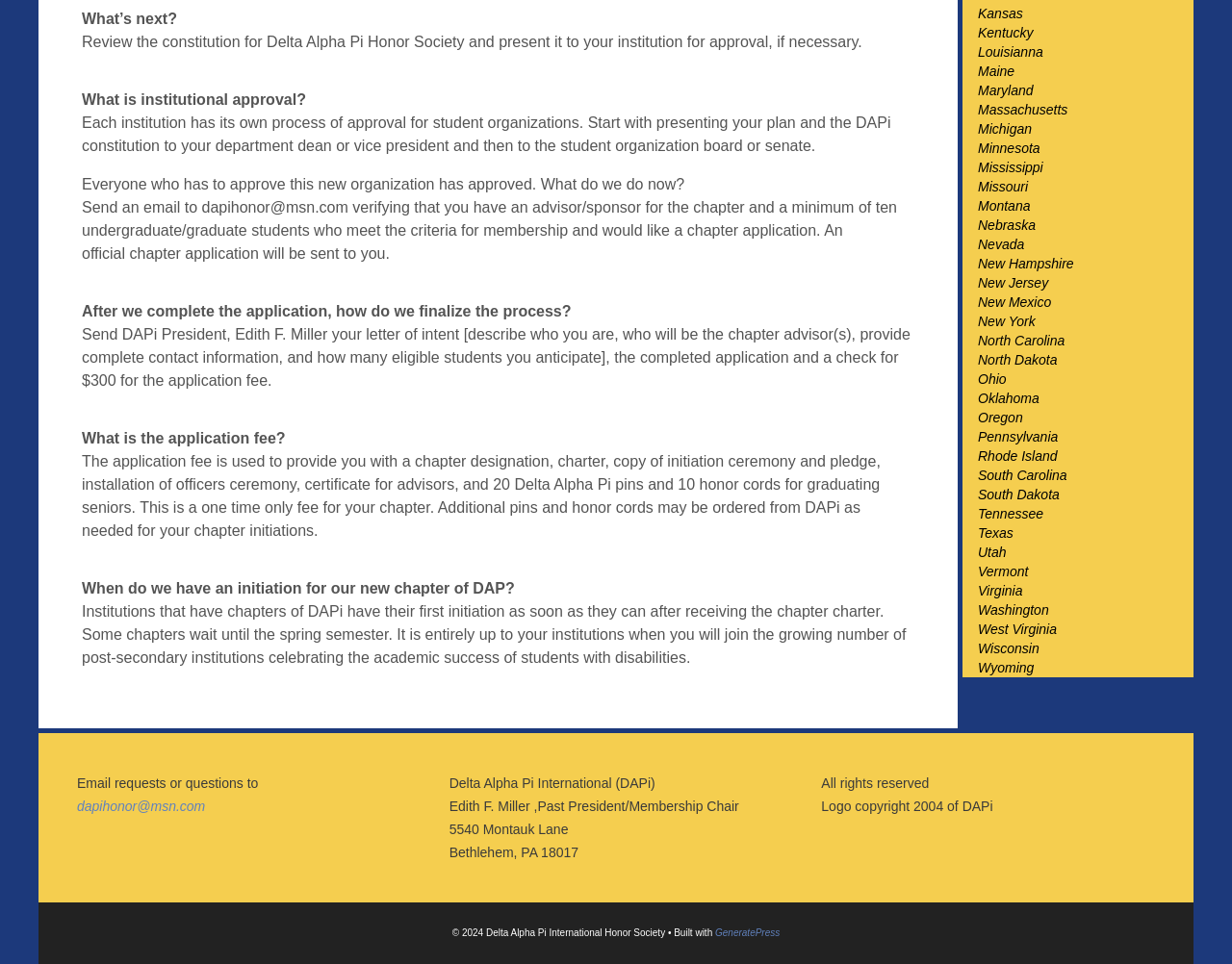Identify the bounding box for the described UI element. Provide the coordinates in (top-left x, top-left y, bottom-right x, bottom-right y) format with values ranging from 0 to 1: Mississippi

[0.781, 0.164, 0.969, 0.184]